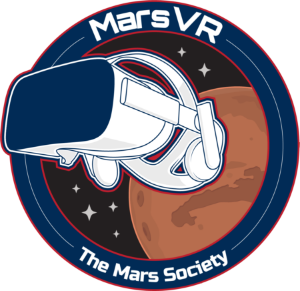Offer a detailed explanation of the image and its components.

The image features the emblem for the MarsVR project, designed to promote virtual reality experiences associated with the Mars Society. The logo prominently displays a virtual reality headset, symbolizing the innovative technology of the project. In the background, a stylized representation of Mars adds contextual relevance, highlighting the mission's connection to Mars exploration. Surrounding the imagery is a circular border with the text "MarsVR" at the top and "The Mars Society" at the bottom, reinforcing the project's focus and organizational affiliation. This emblem signifies the integration of cutting-edge VR technology within the broader context of human exploration of Mars, inviting users to engage with immersive experiences related to the Martian environment.